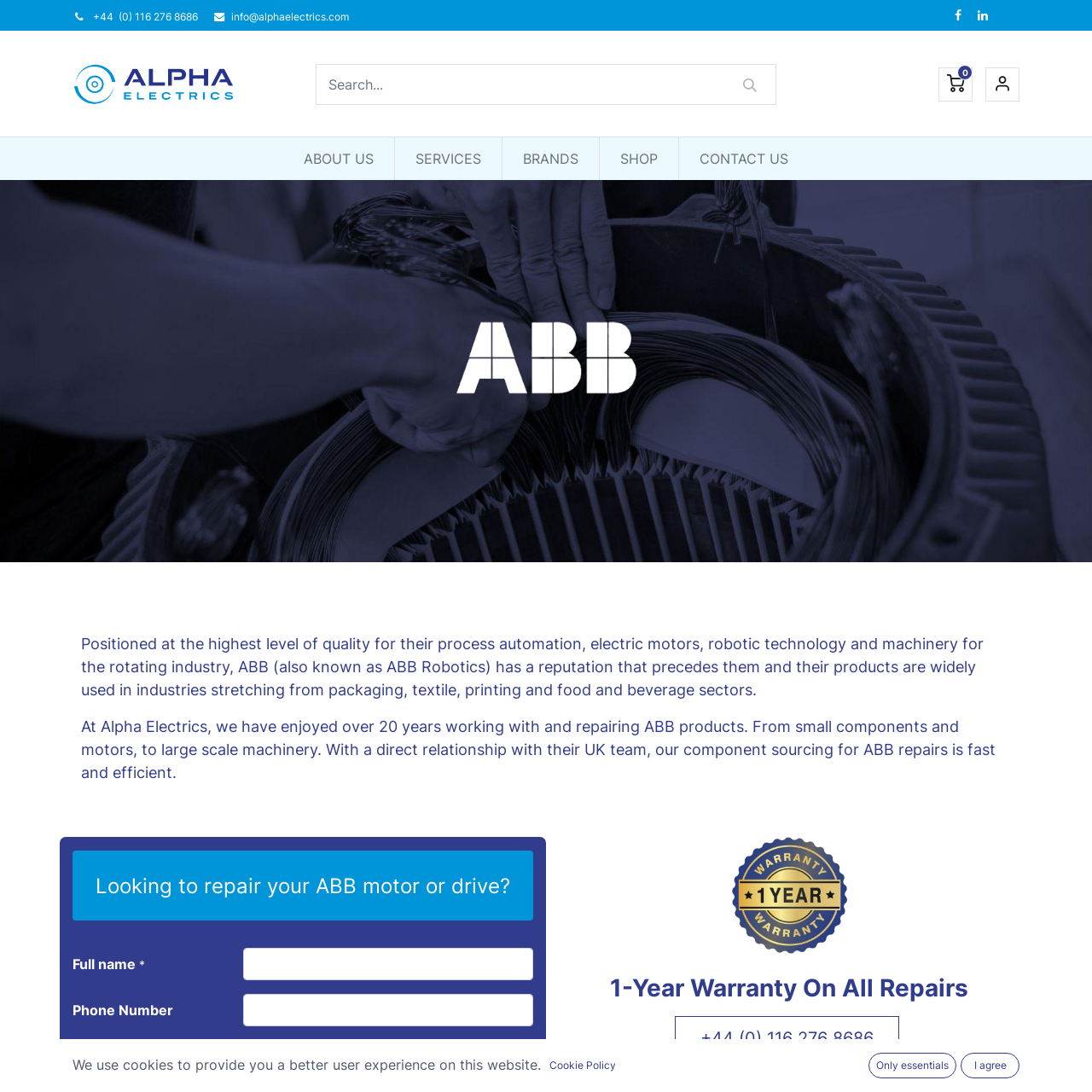What is the warranty period for all repairs?
Based on the image, answer the question with as much detail as possible.

I found the warranty period by looking at the middle of the webpage, where there is a section highlighting the benefits of the service, including a 1-year warranty on all repairs.